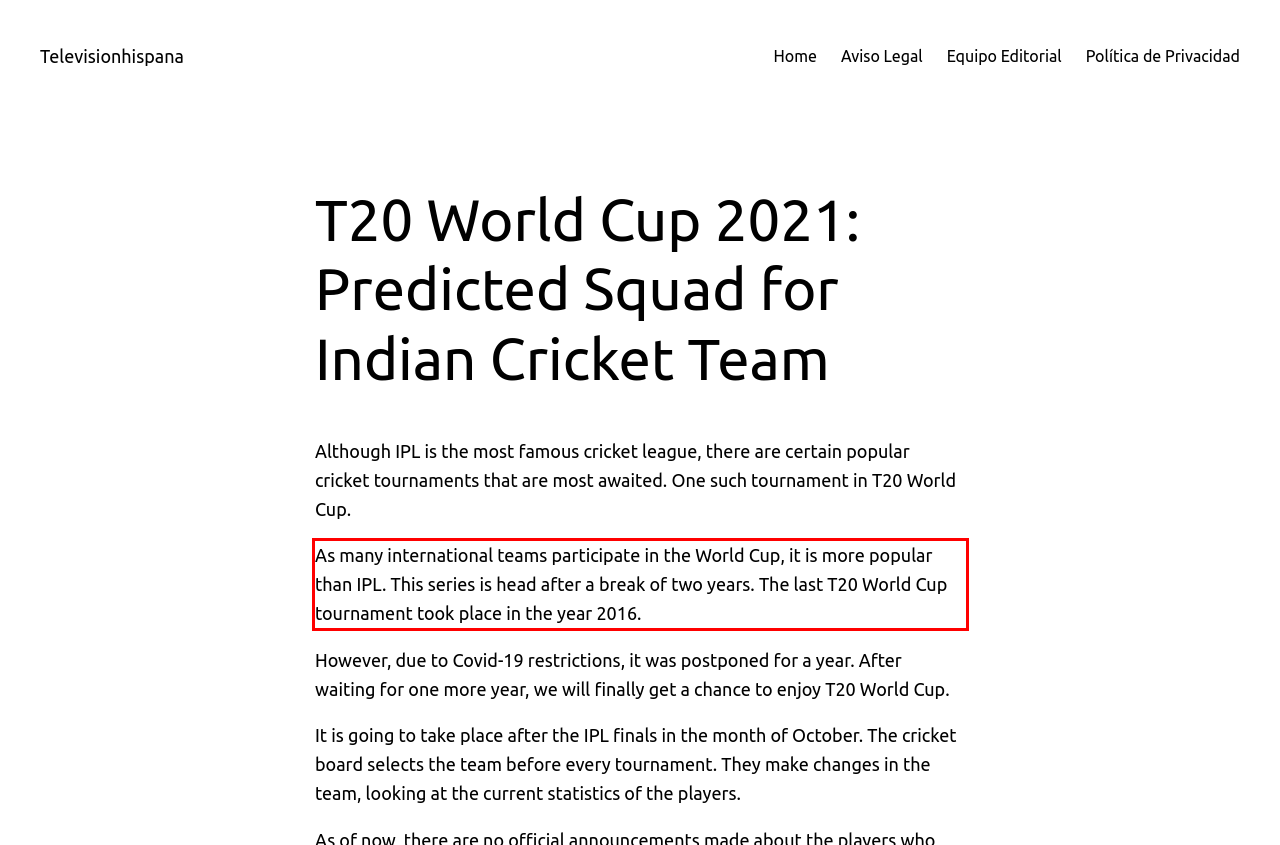Please identify and extract the text from the UI element that is surrounded by a red bounding box in the provided webpage screenshot.

As many international teams participate in the World Cup, it is more popular than IPL. This series is head after a break of two years. The last T20 World Cup tournament took place in the year 2016.